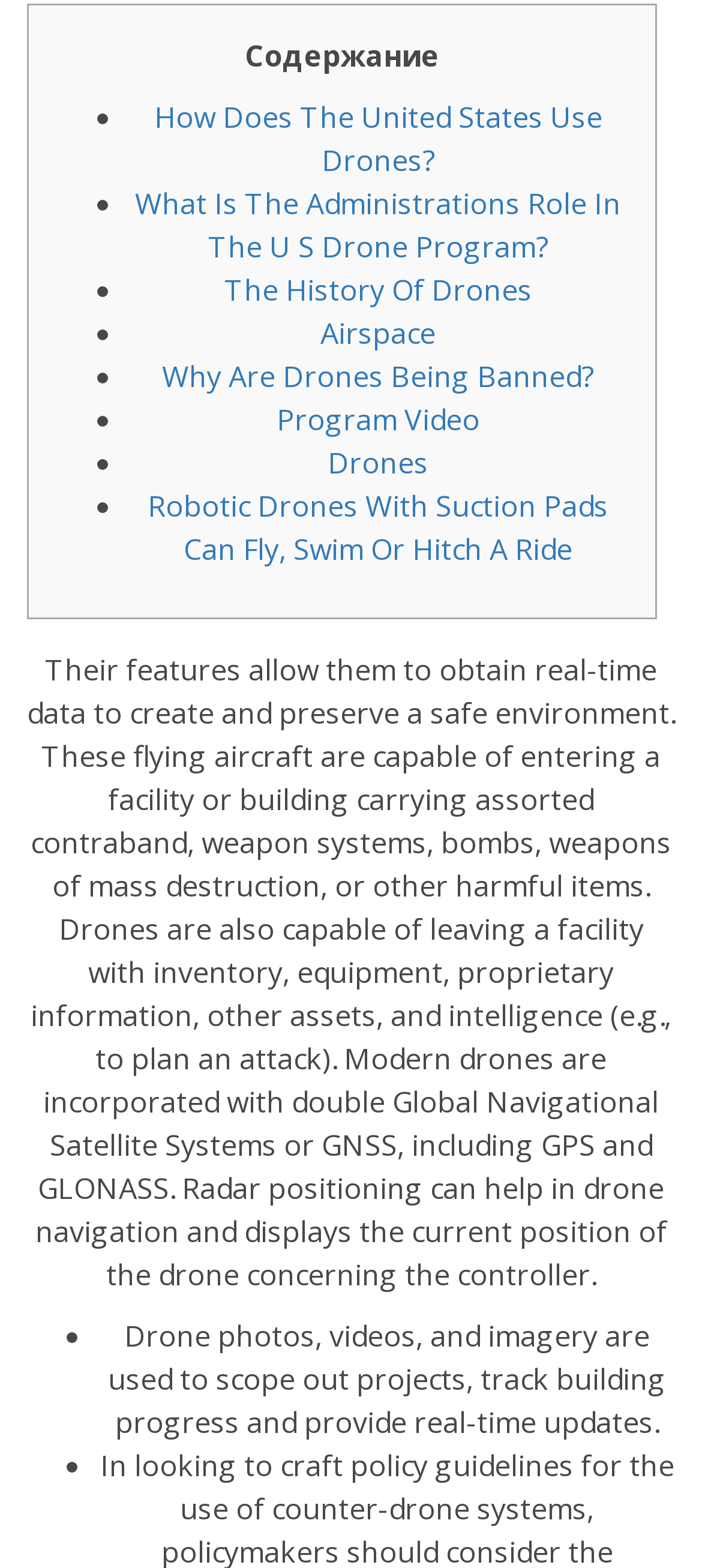Based on the element description Program Video, identify the bounding box of the UI element in the given webpage screenshot. The coordinates should be in the format (top-left x, top-left y, bottom-right x, bottom-right y) and must be between 0 and 1.

[0.394, 0.254, 0.683, 0.28]